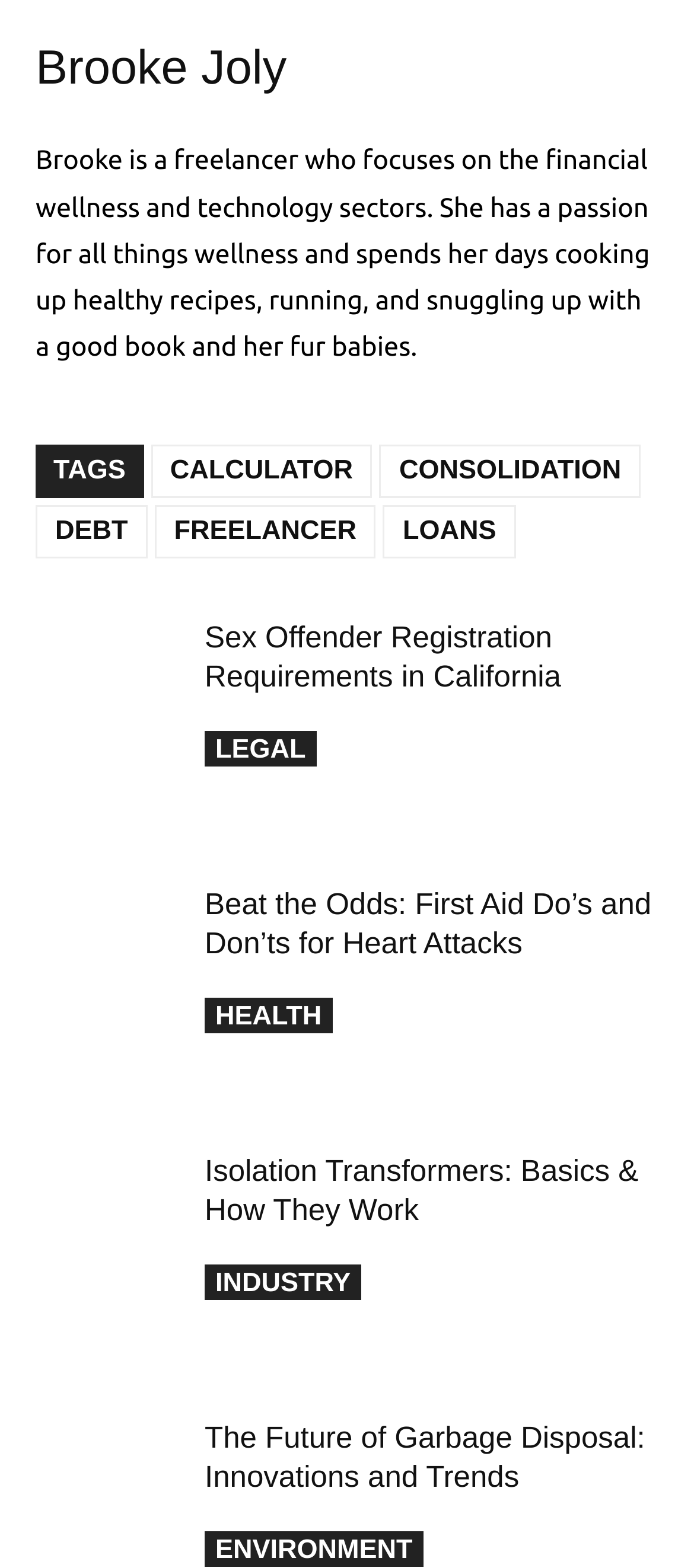Could you highlight the region that needs to be clicked to execute the instruction: "Read about Sex Offender Registration Requirements in California"?

[0.295, 0.395, 0.949, 0.445]